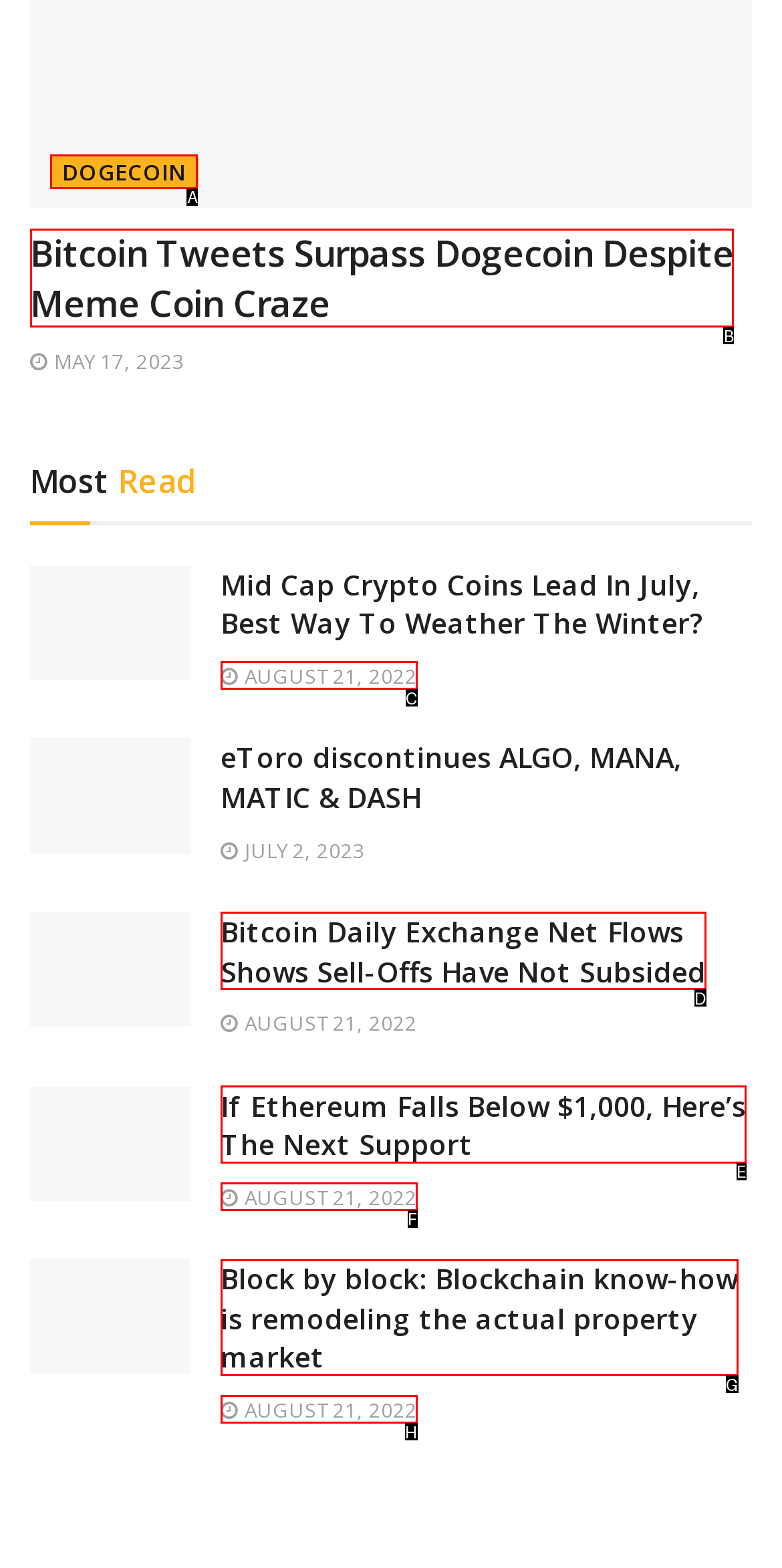Tell me which one HTML element best matches the description: Dogecoin Answer with the option's letter from the given choices directly.

A